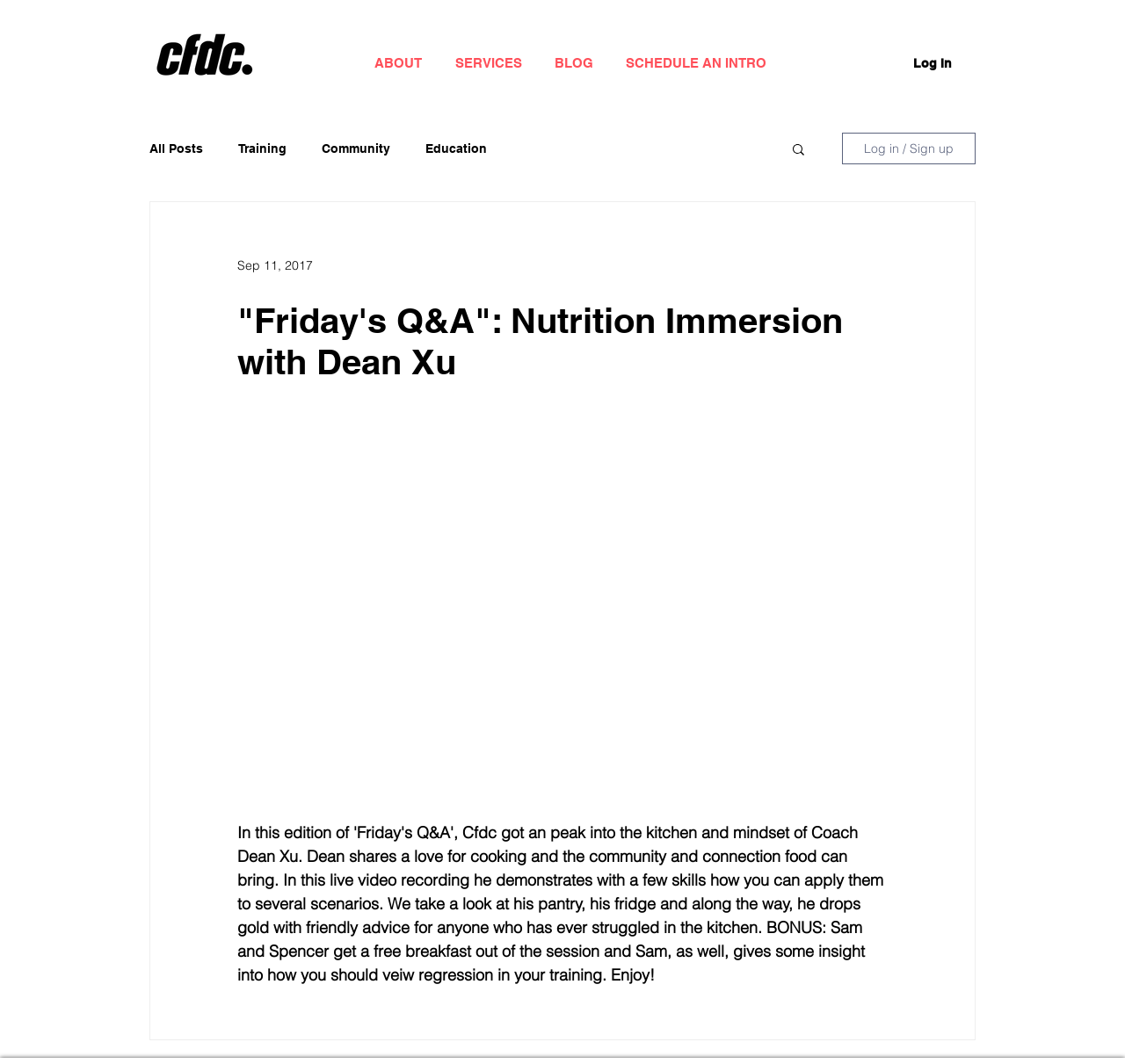What is the date of the article?
From the details in the image, answer the question comprehensively.

I found the date of the article, which is 'Sep 11, 2017', located below the title of the article.